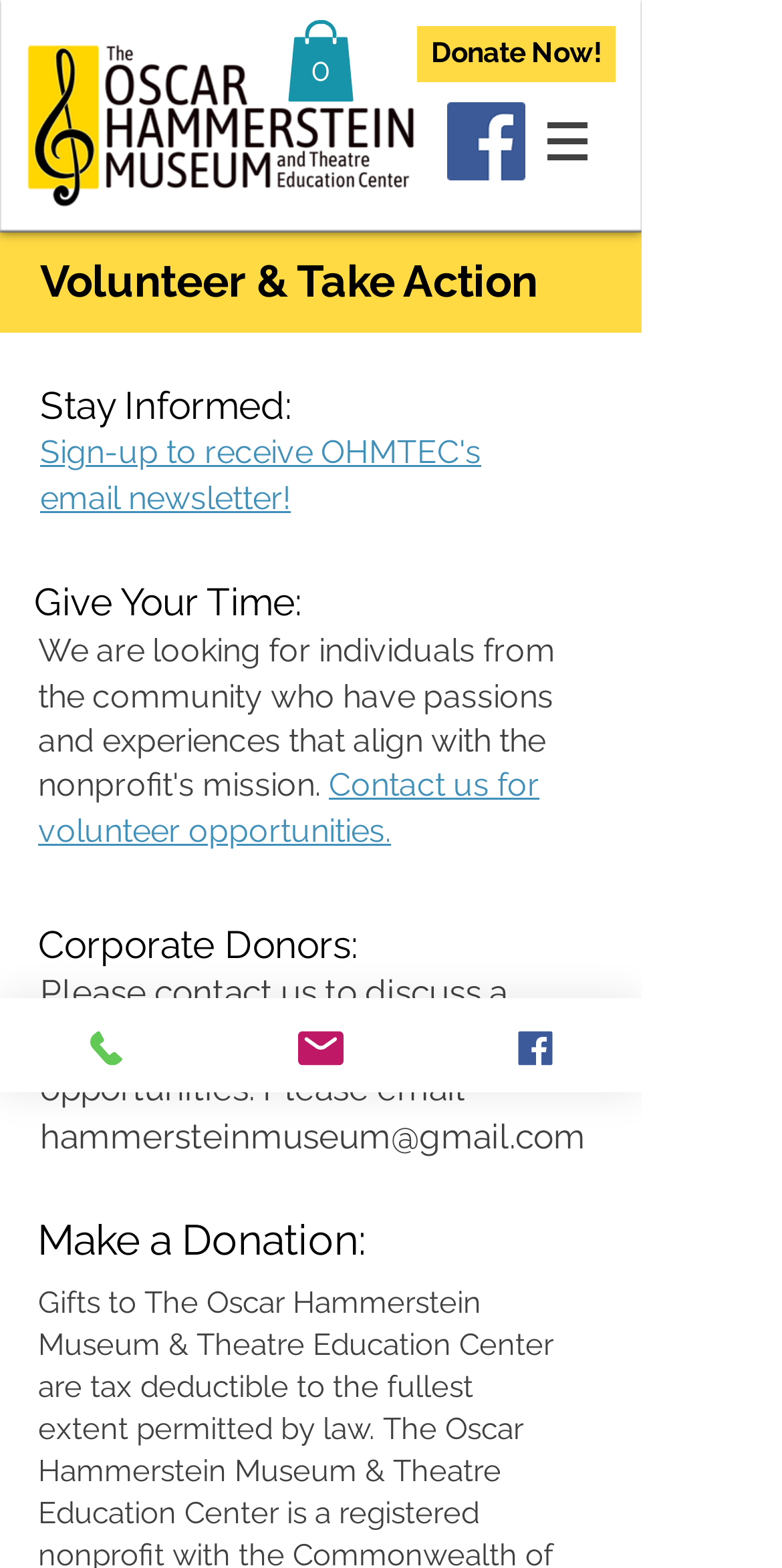Show the bounding box coordinates for the element that needs to be clicked to execute the following instruction: "Send an email to hammersteinmuseum@gmail.com". Provide the coordinates in the form of four float numbers between 0 and 1, i.e., [left, top, right, bottom].

[0.051, 0.711, 0.749, 0.737]